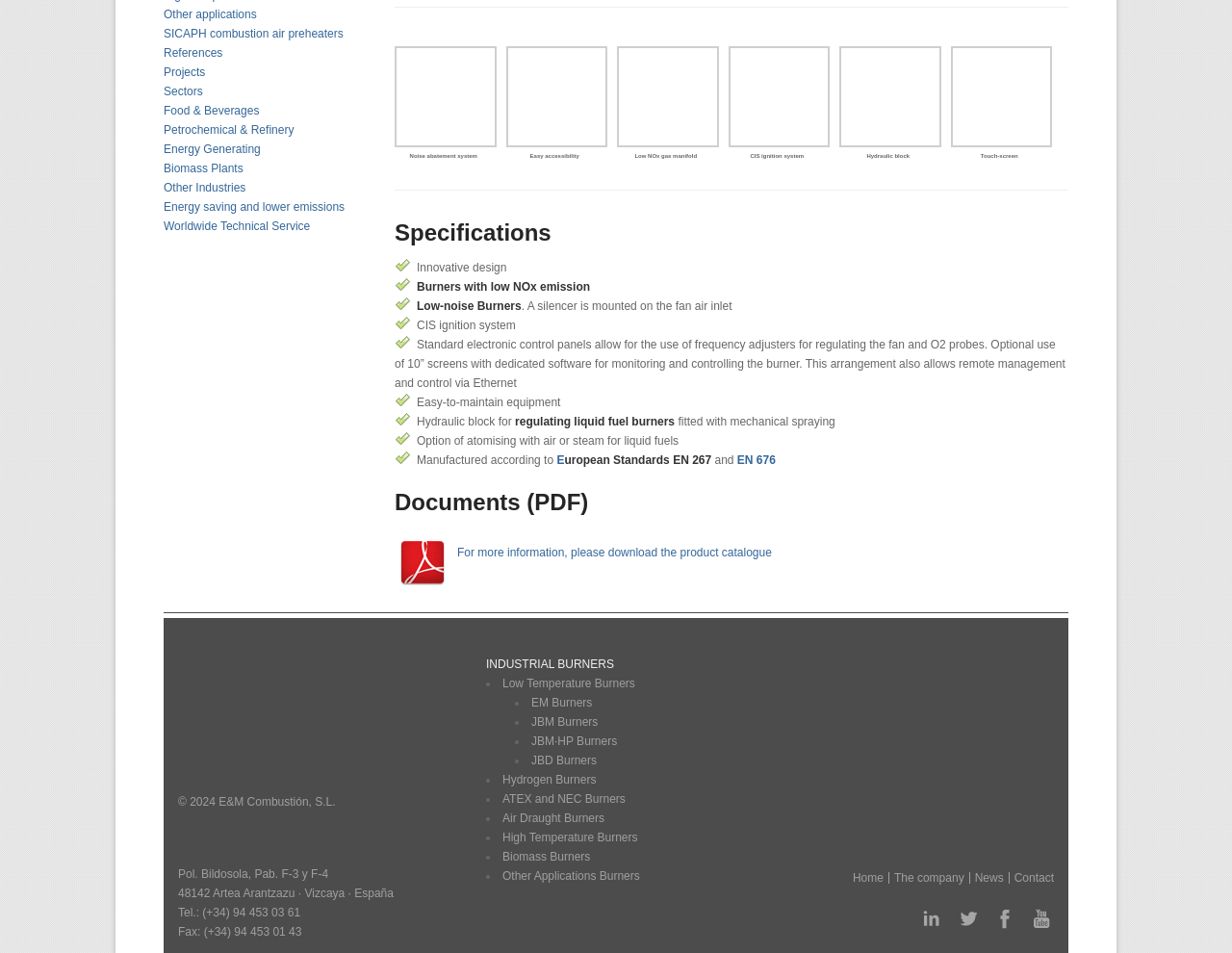Please respond to the question using a single word or phrase:
What is the benefit of the hydraulic block?

Low noise